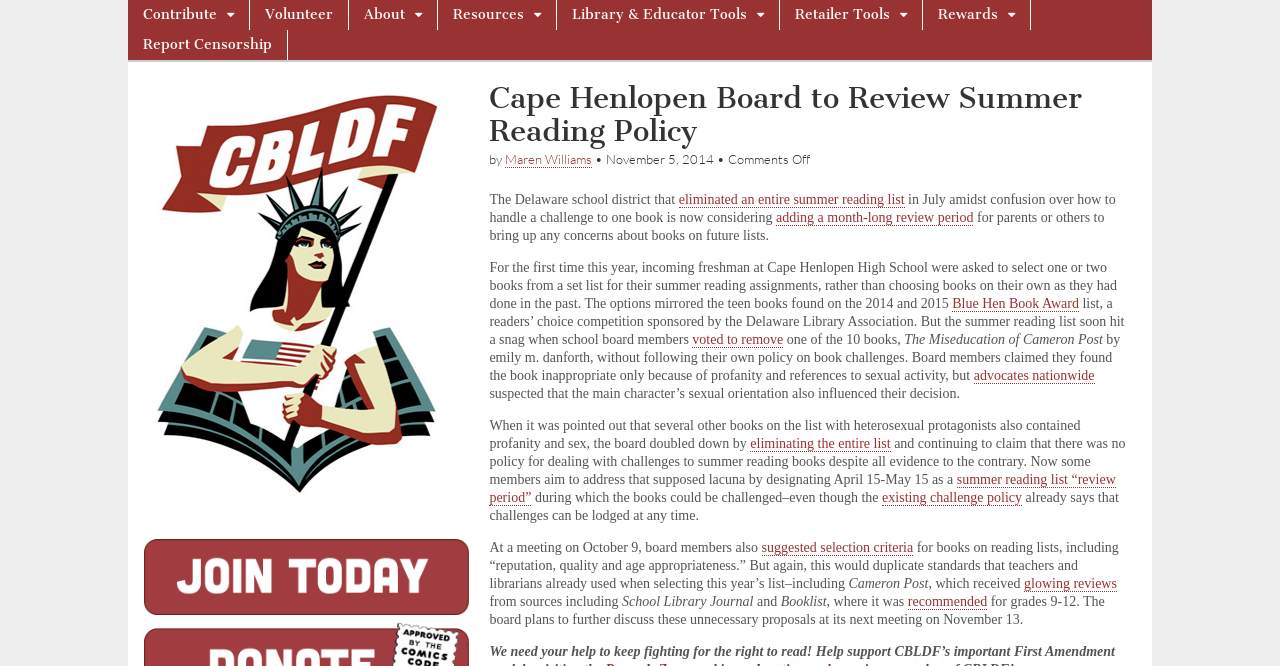Determine the bounding box coordinates for the clickable element required to fulfill the instruction: "Read more about the American Museum of Natural History". Provide the coordinates as four float numbers between 0 and 1, i.e., [left, top, right, bottom].

None